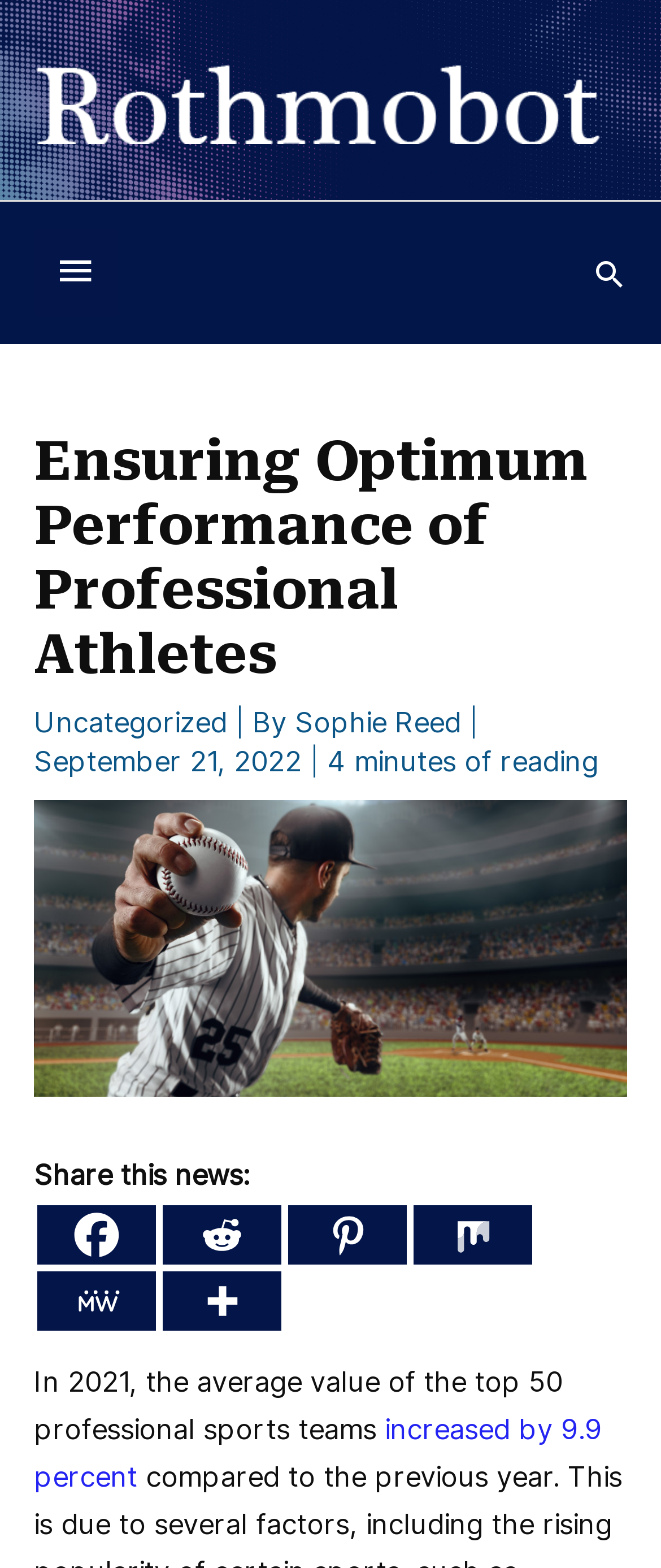Provide a short, one-word or phrase answer to the question below:
What is the sport depicted in the image?

Baseball